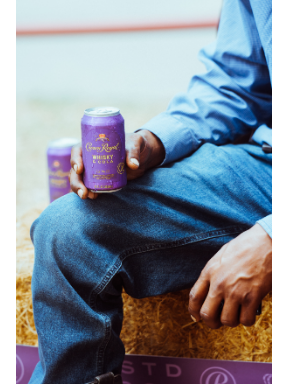Please respond in a single word or phrase: 
How many cans of Crown Royal whiskey are visible?

two